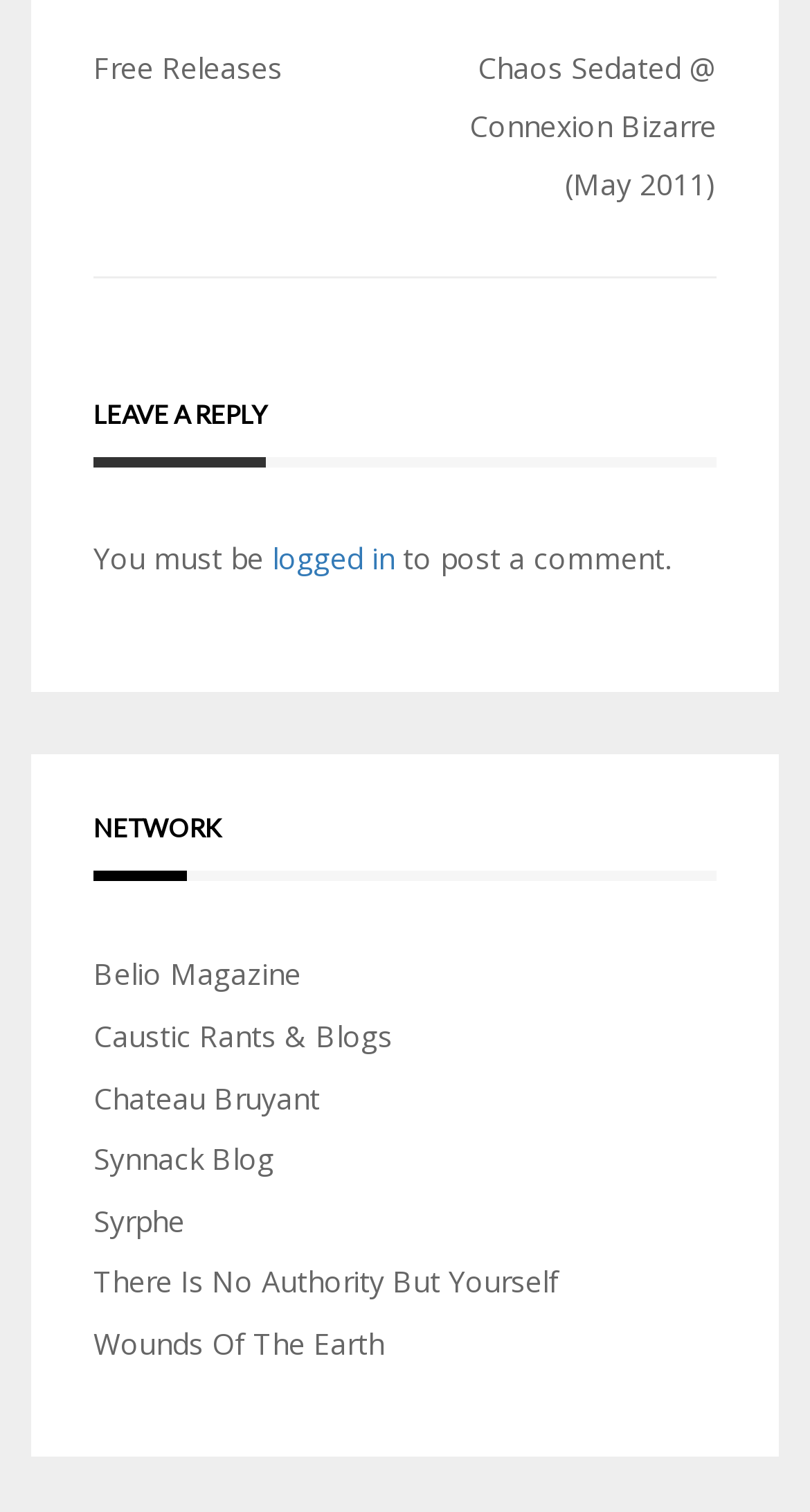Given the element description "Caustic Rants & Blogs", identify the bounding box of the corresponding UI element.

[0.115, 0.672, 0.485, 0.698]